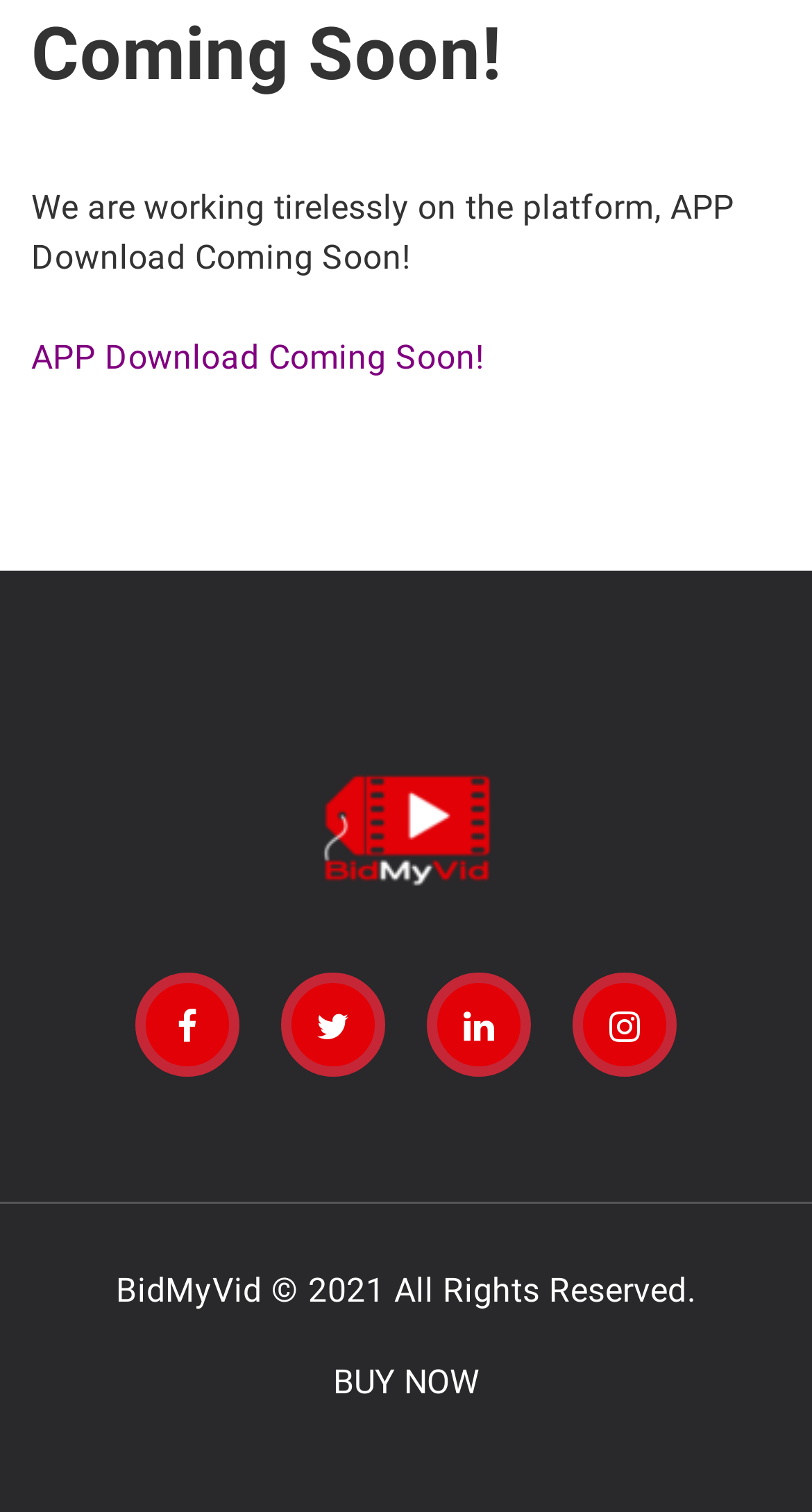Answer the following query concisely with a single word or phrase:
How many links are there in the contentinfo section?

5